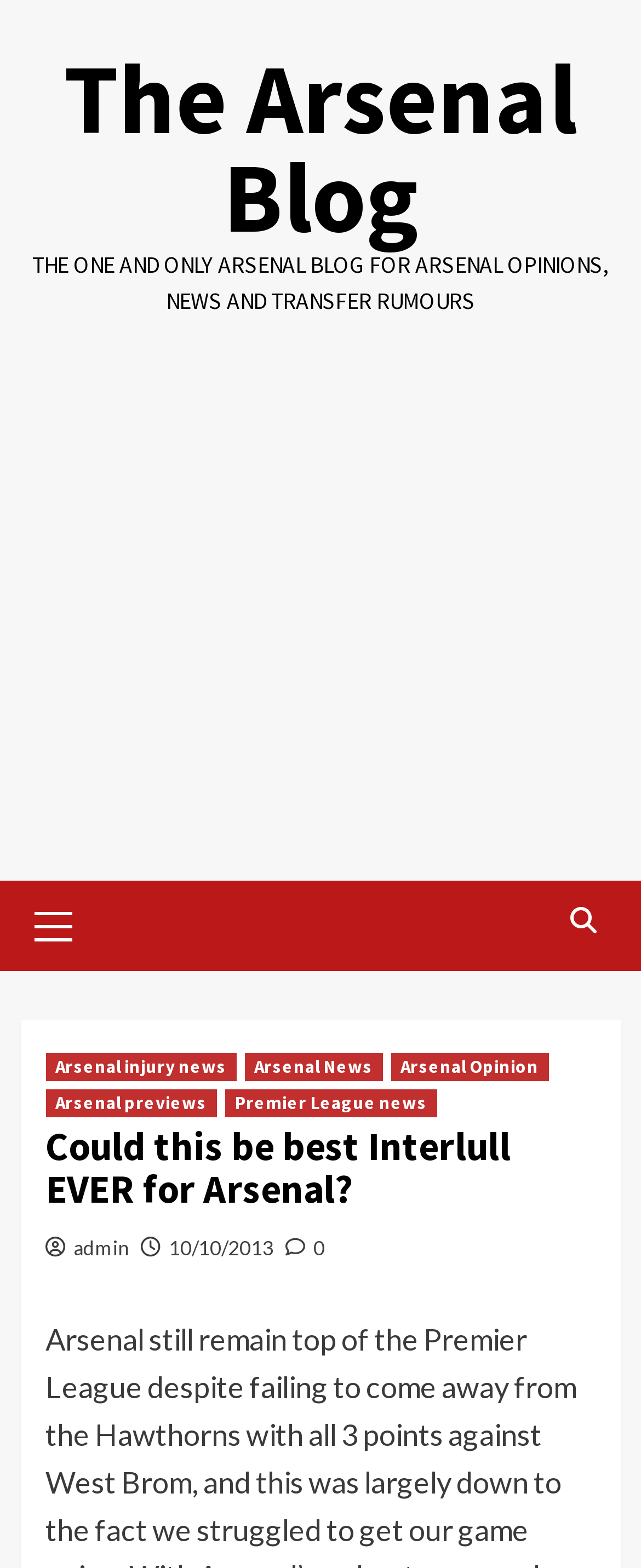How many categories are in the primary menu?
Refer to the image and give a detailed answer to the query.

By examining the primary menu, I can see that there are five categories: Arsenal injury news, Arsenal News, Arsenal Opinion, Arsenal previews, and Premier League news.